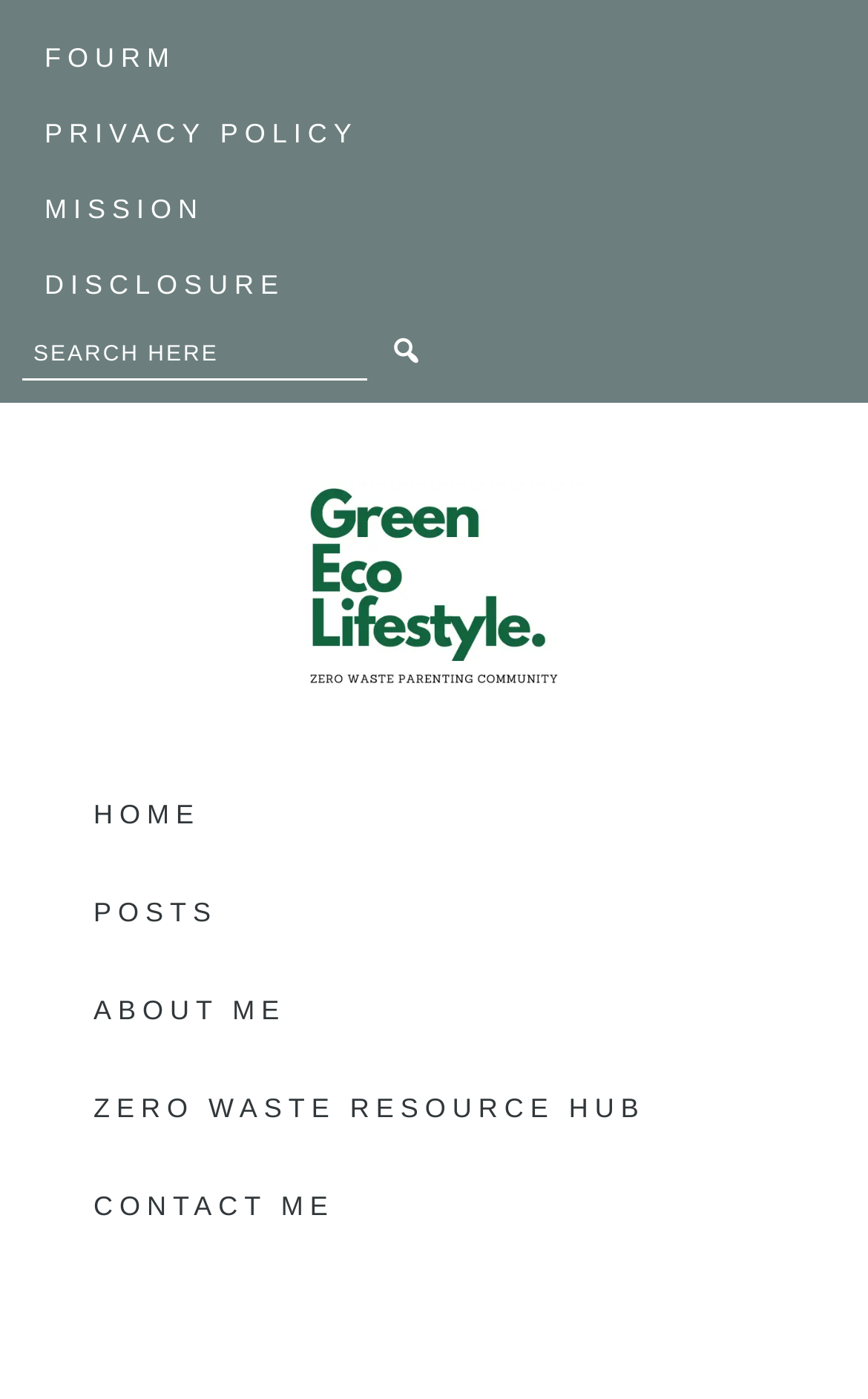How many navigation links are in the main navigation?
Please ensure your answer is as detailed and informative as possible.

I counted the number of links in the main navigation section, which are HOME, POSTS, ABOUT ME, ZERO WASTE RESOURCE HUB, and CONTACT ME.